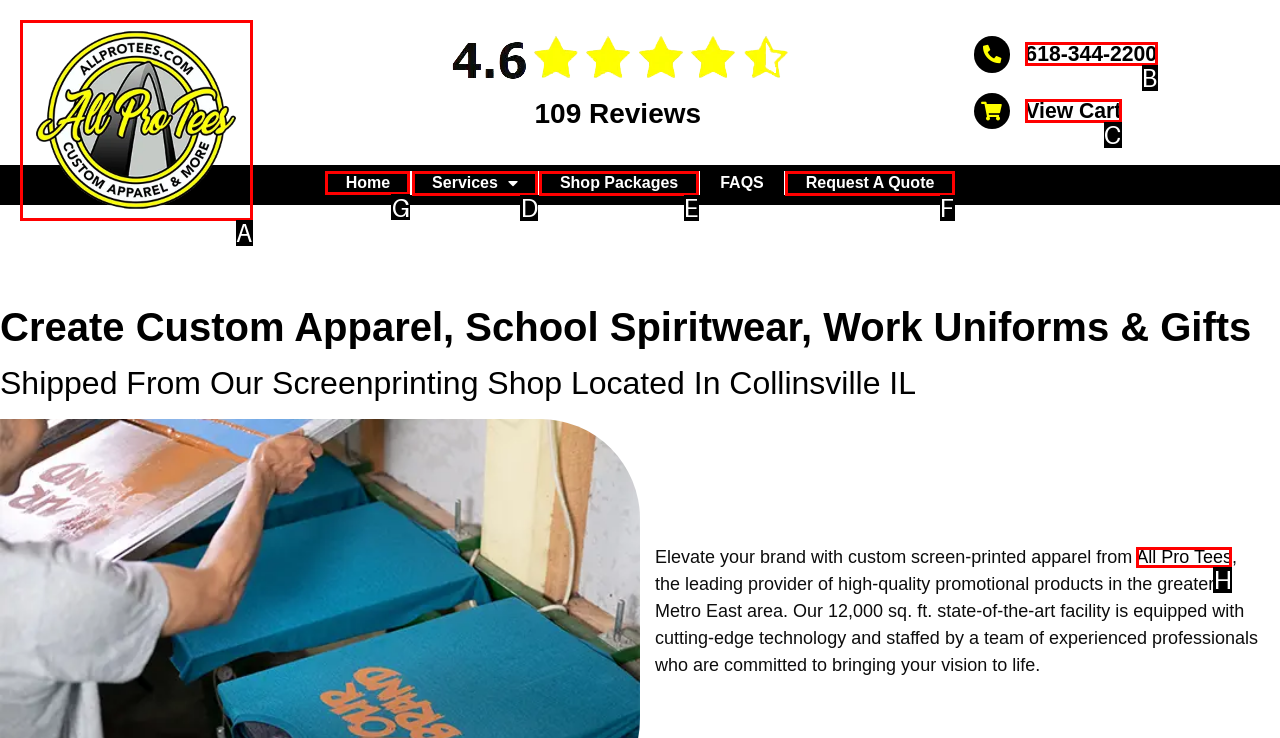Tell me which element should be clicked to achieve the following objective: Go to Home page
Reply with the letter of the correct option from the displayed choices.

G